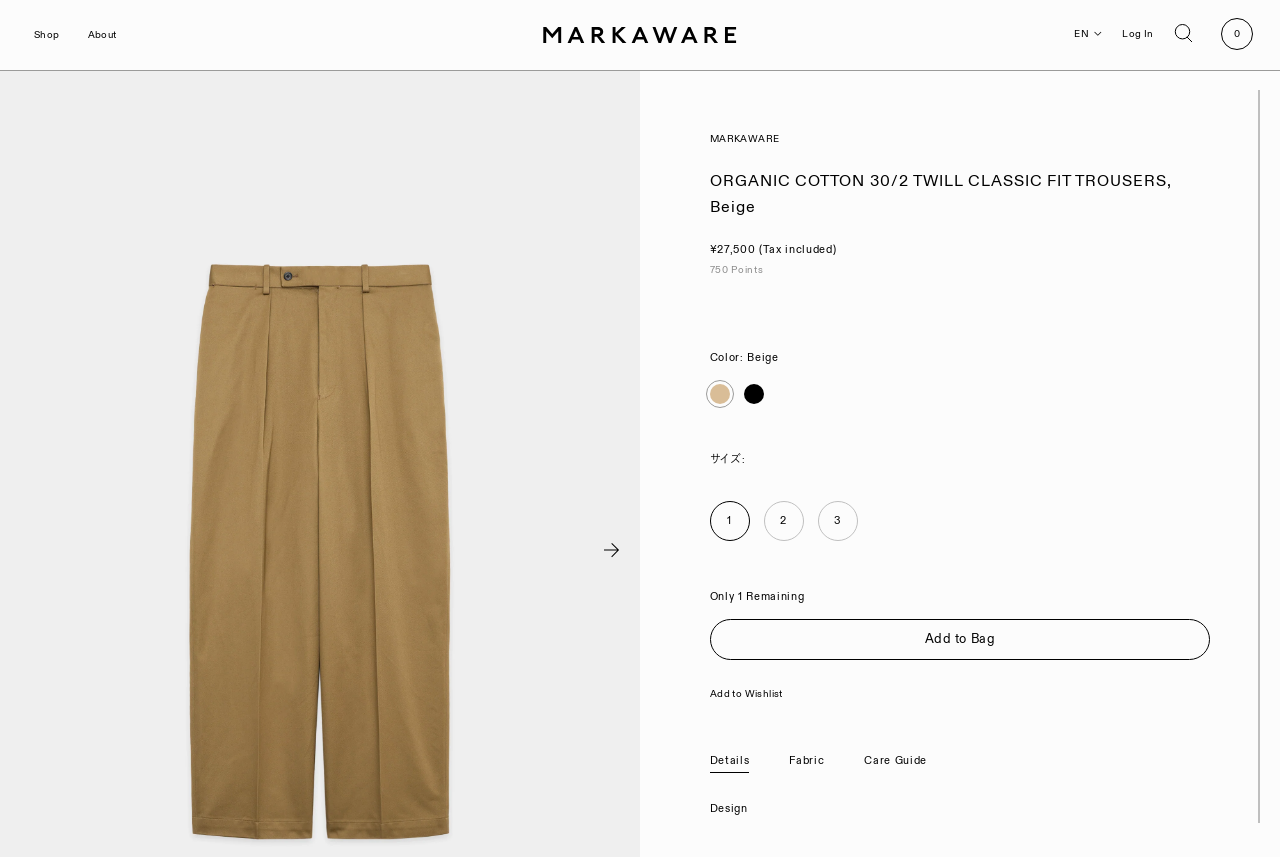Identify the bounding box coordinates for the UI element described as follows: "Add to Bag". Ensure the coordinates are four float numbers between 0 and 1, formatted as [left, top, right, bottom].

[0.555, 0.722, 0.945, 0.77]